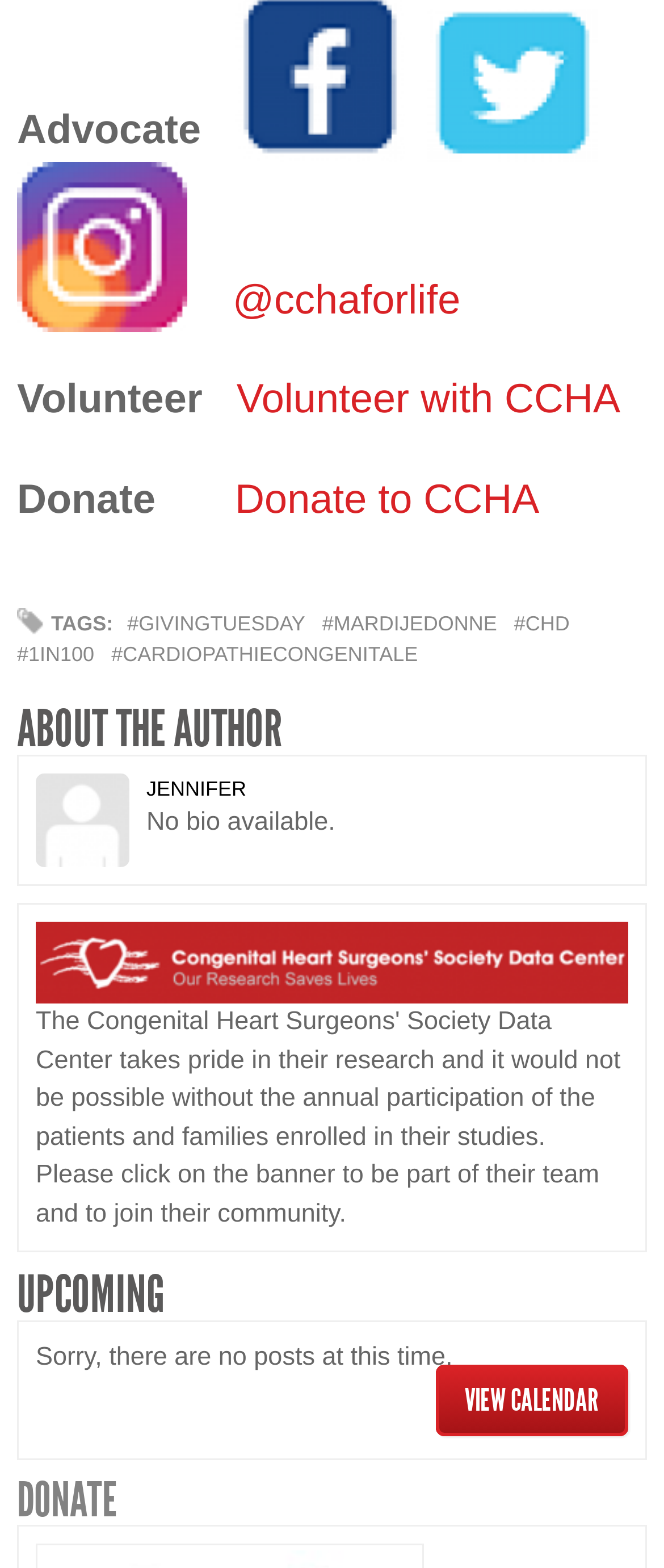What is the organization's name?
Refer to the image and provide a thorough answer to the question.

The organization's name is CCHA, which can be inferred from the links 'CCHA on Facebook', 'CCHA on Twitter', and 'CCHA on Instagram' at the top of the webpage.